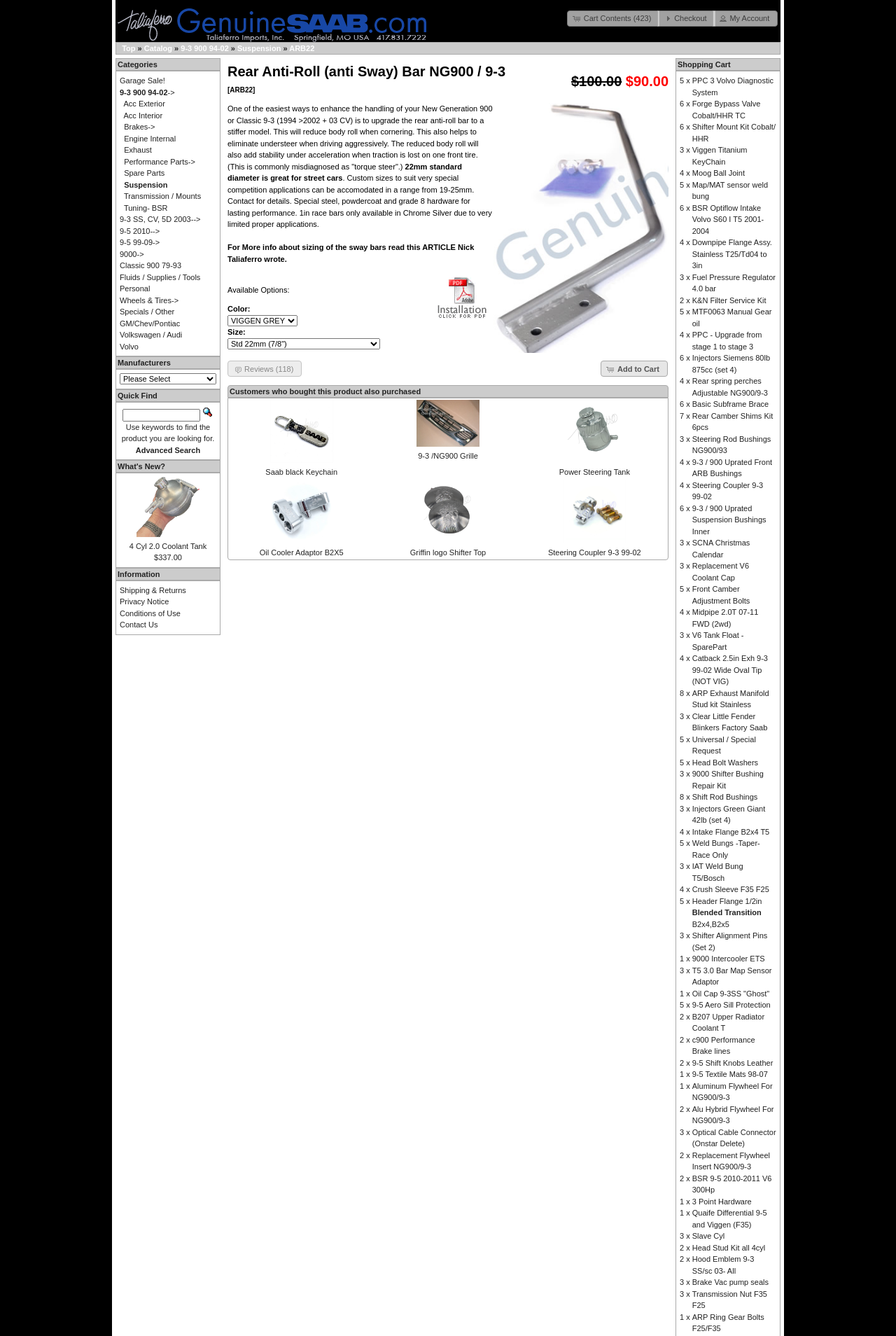What is the standard diameter of the rear anti-roll bar?
Please answer the question with as much detail and depth as you can.

The product description mentions that the 22mm standard diameter is great for street cars, and custom sizes can be accommodated in a range from 19-25mm for special competition applications.